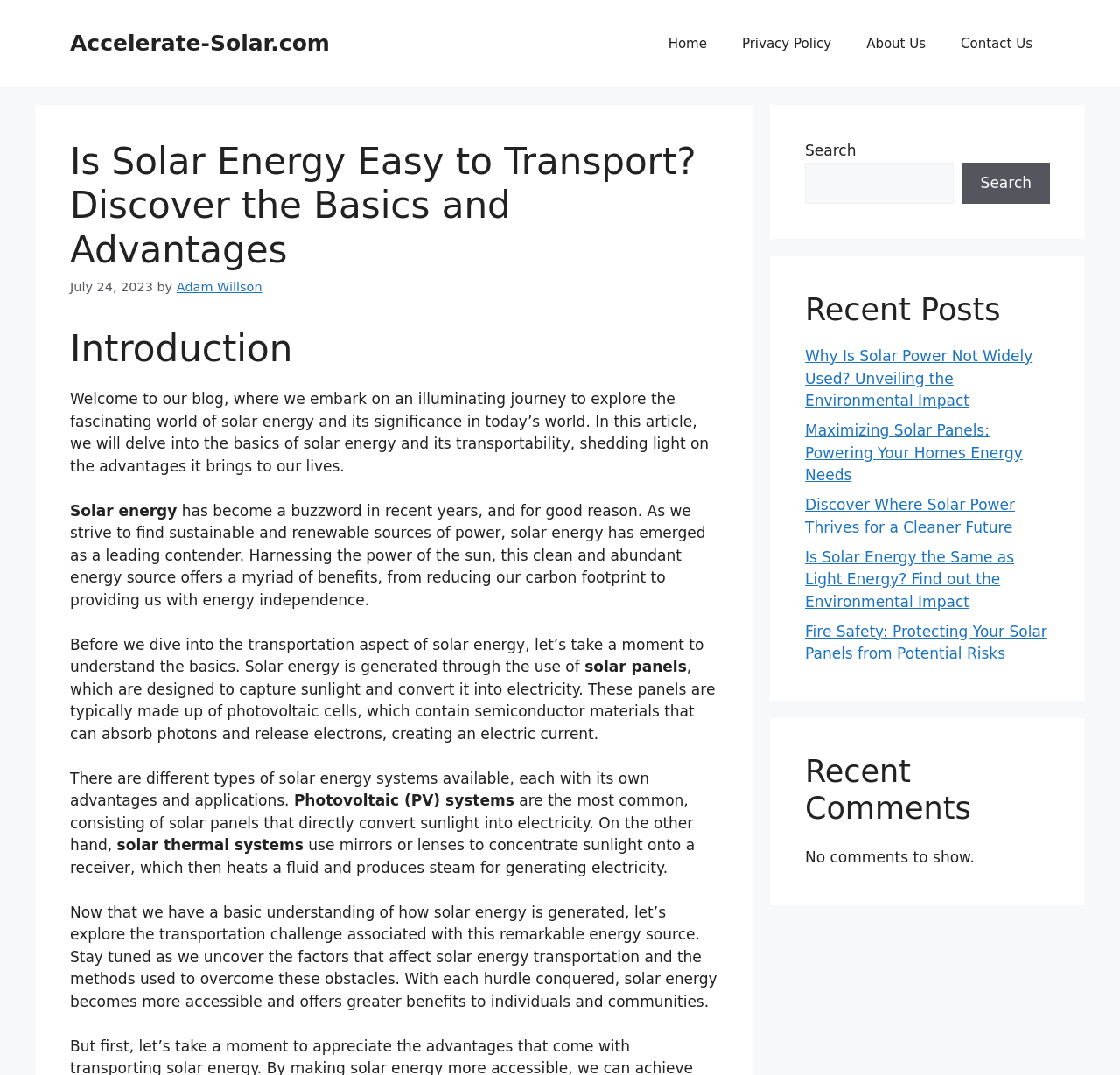Respond with a single word or phrase for the following question: 
What is the section below the article called?

Recent Posts